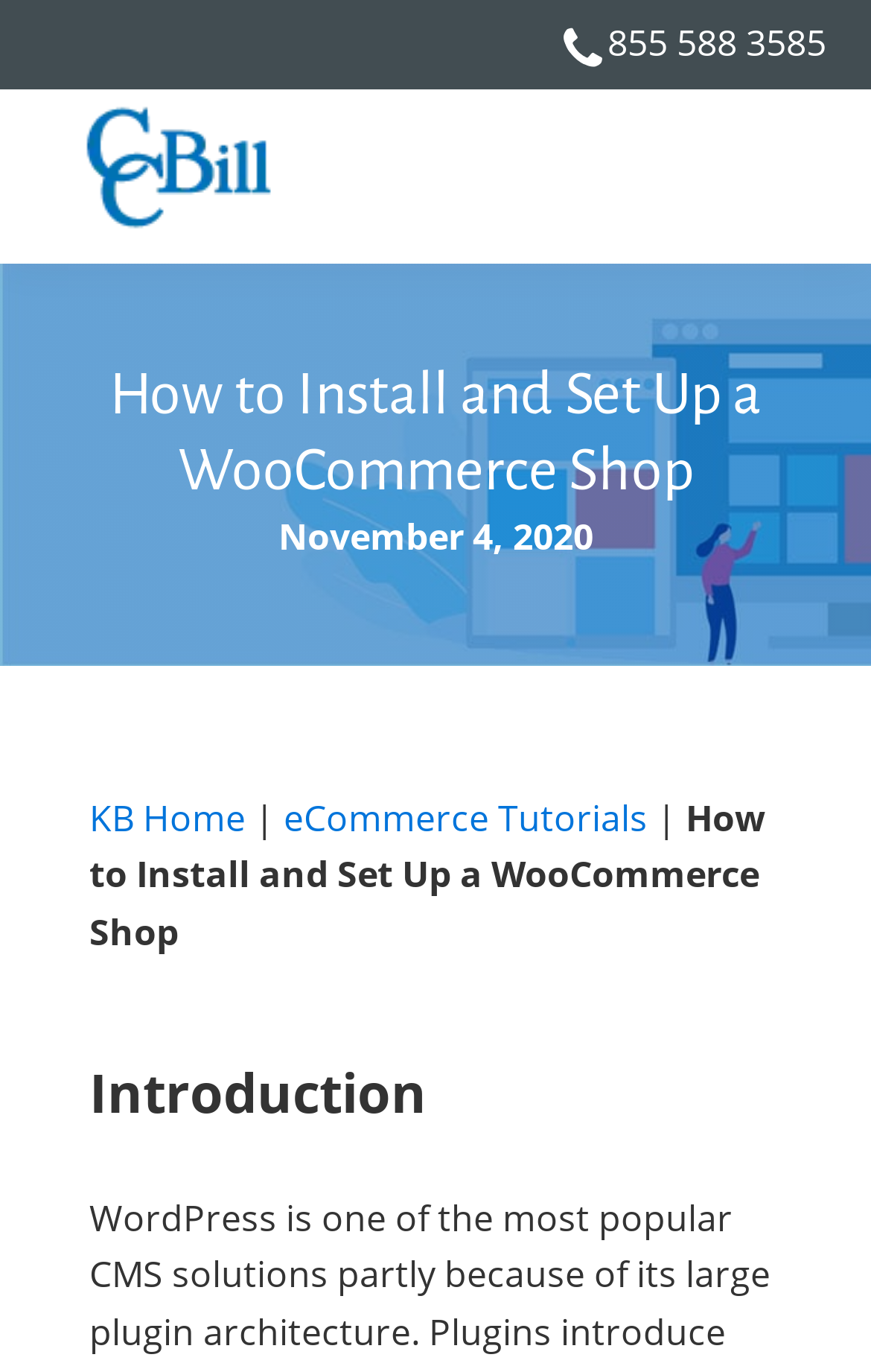Please locate the UI element described by "855 588 3585" and provide its bounding box coordinates.

[0.697, 0.012, 0.949, 0.053]